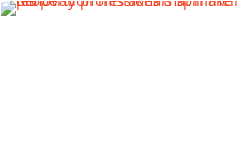Thoroughly describe everything you see in the image.

The image accompanies an article titled "Renovation mistakes that make property professionals spill their tea," which explores common pitfalls in home renovations that can lead to significant setbacks or challenges for real estate professionals. The article aims to provide insights and tips to help homeowners avoid these mistakes, ensuring smoother renovation processes and better outcomes. This piece is part of a broader discussion on architecture and design, emphasizing the critical nature of thoughtful planning and execution in property renovation projects.